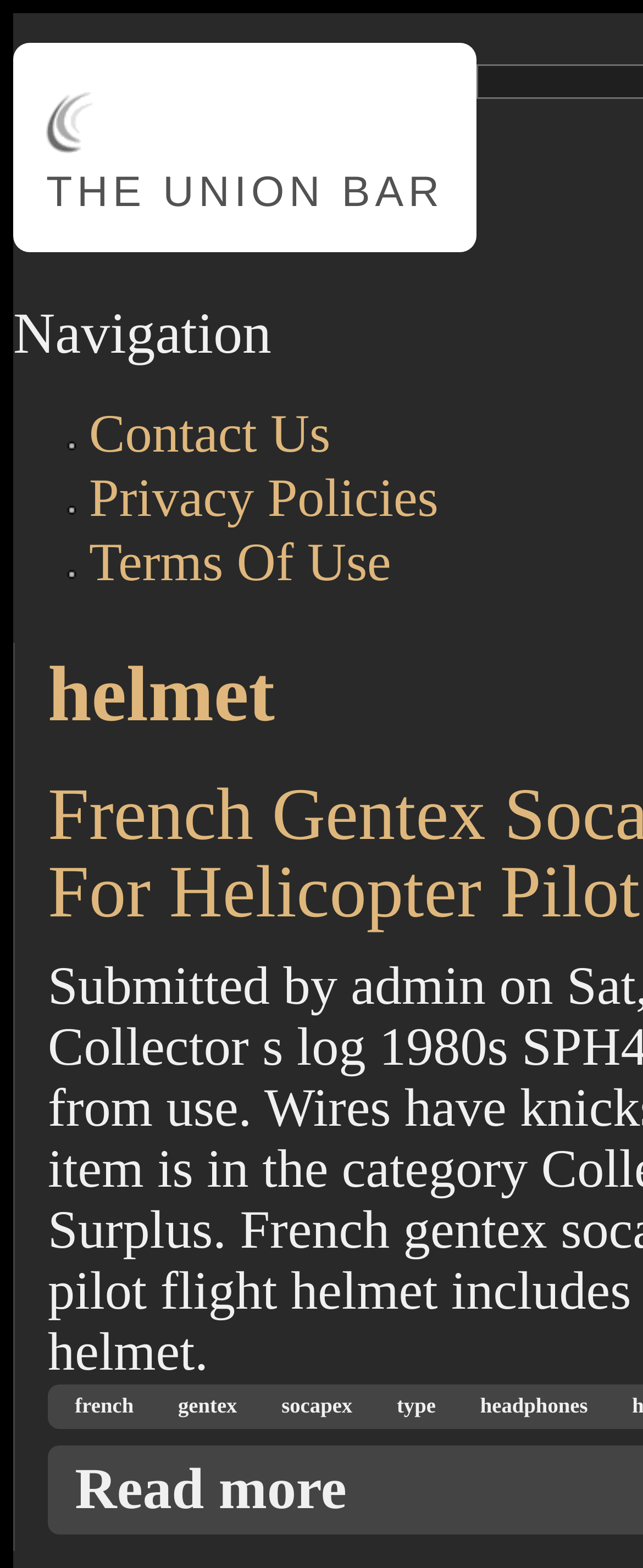What type of content is submitted by admin?
Using the information from the image, answer the question thoroughly.

I found the answer by looking at the static text elements 'Submitted by', 'admin', and 'on', which suggest that admin has submitted some kind of article or post on the website.